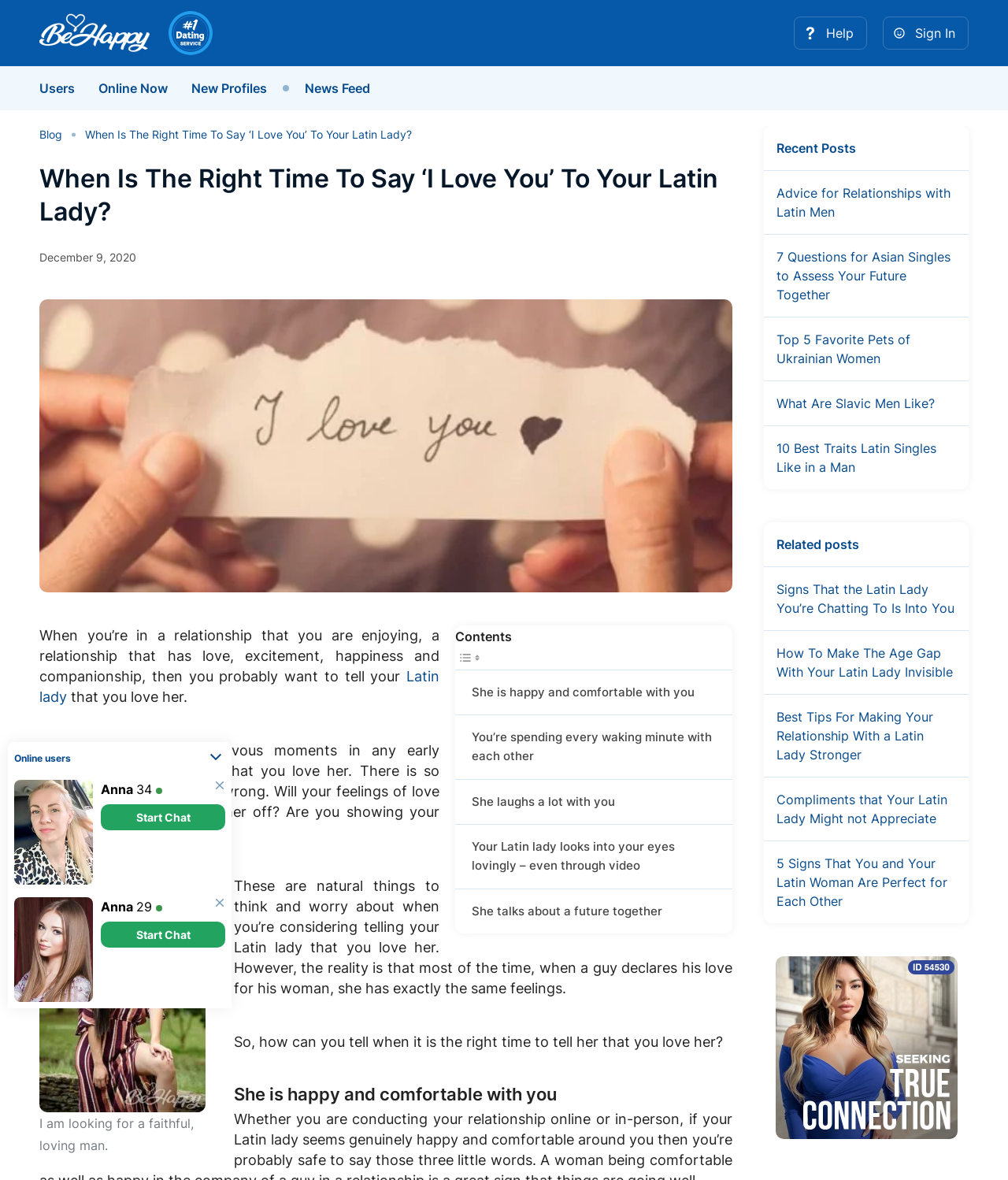Use a single word or phrase to answer the question: What is the tone of the blog post?

Informative and helpful